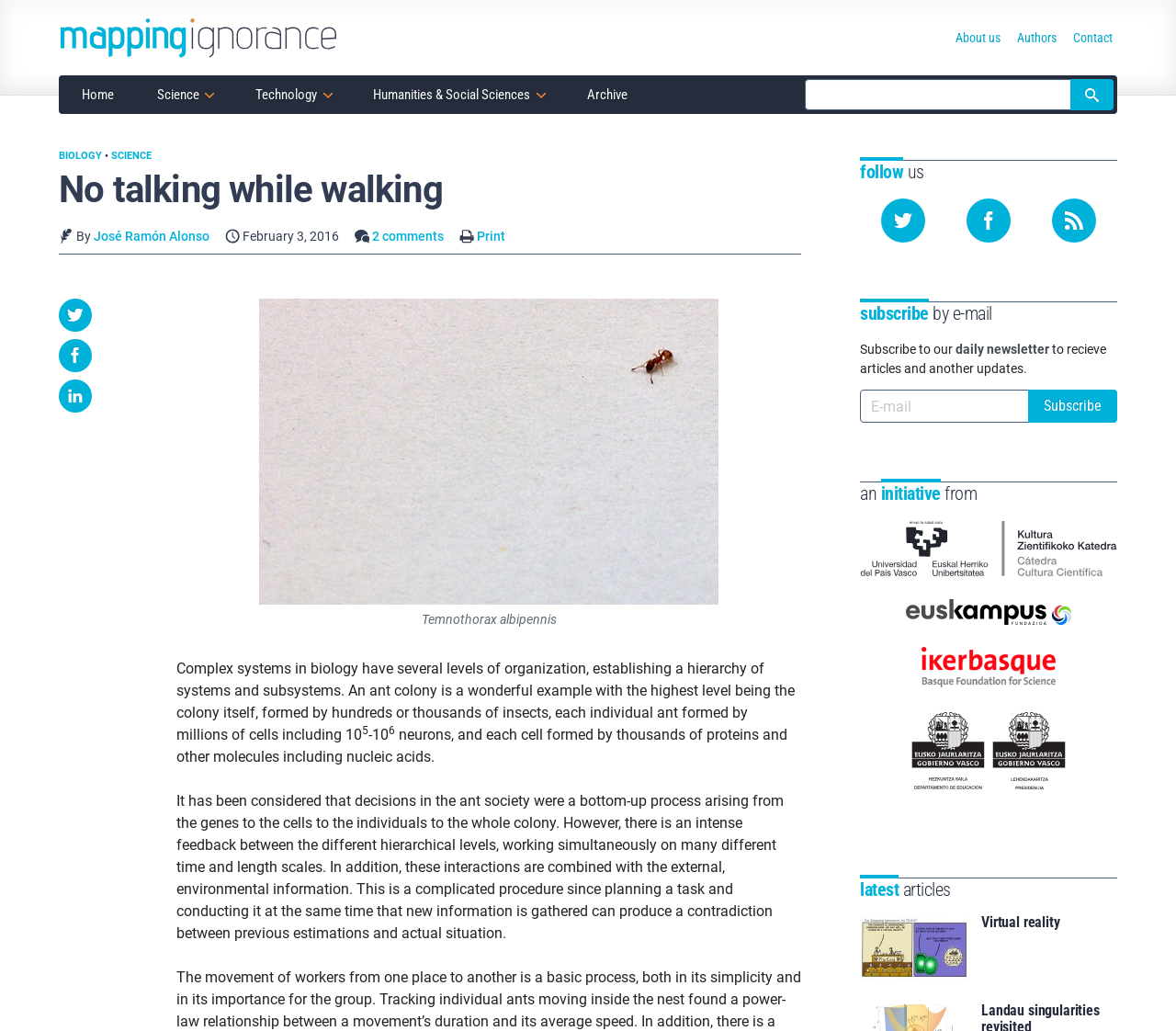Please use the details from the image to answer the following question comprehensively:
What is the category of the article?

I found the category of the article by examining the 'Published in' section, which lists 'BIOLOGY' as one of the categories.